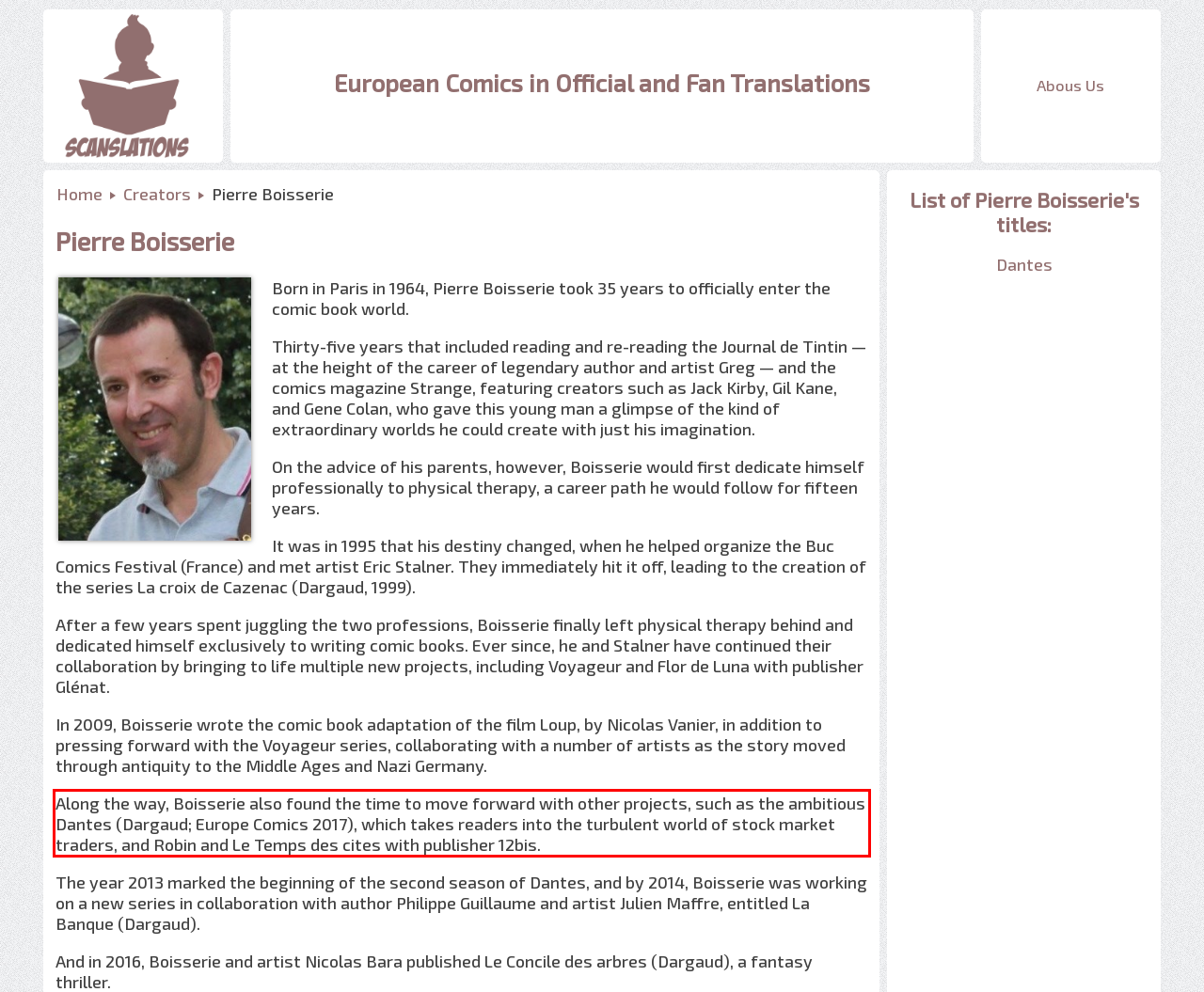Given a screenshot of a webpage containing a red bounding box, perform OCR on the text within this red bounding box and provide the text content.

Along the way, Boisserie also found the time to move forward with other projects, such as the ambitious Dantes (Dargaud; Europe Comics 2017), which takes readers into the turbulent world of stock market traders, and Robin and Le Temps des cites with publisher 12bis.